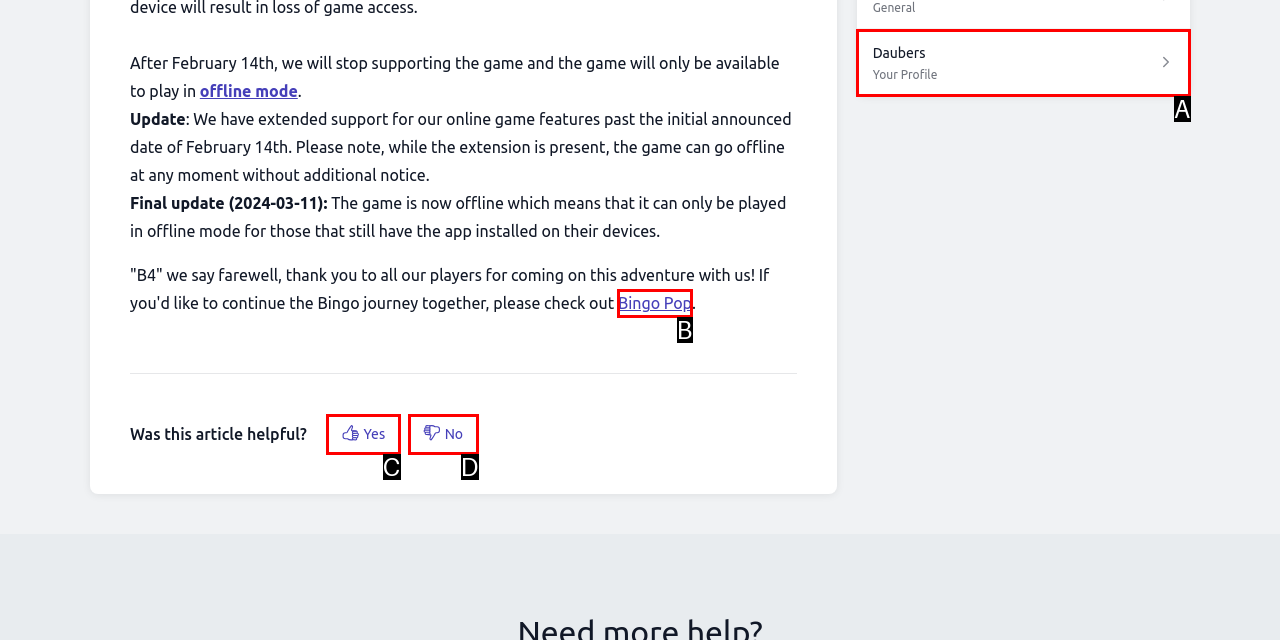Match the HTML element to the given description: Menu
Indicate the option by its letter.

None